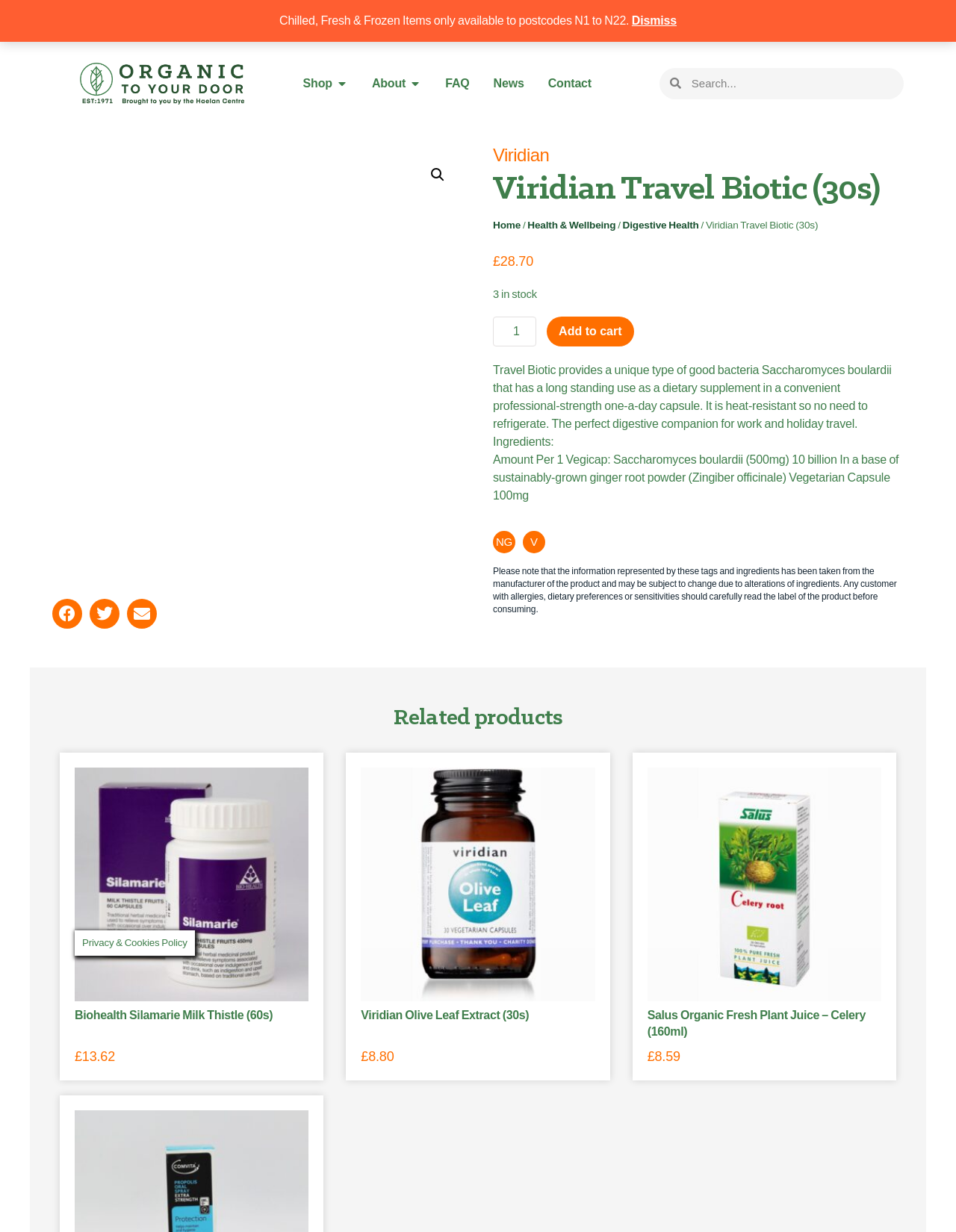Please provide a short answer using a single word or phrase for the question:
What is the function of Saccharomyces boulardii?

Dietary supplement